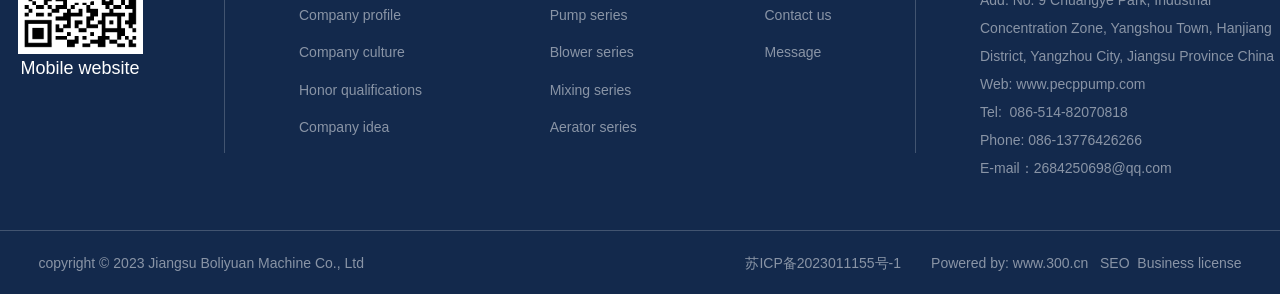Provide a single word or phrase answer to the question: 
What is the company's business license link?

Business license